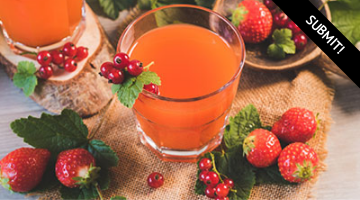Describe all the elements visible in the image meticulously.

A vibrant composition highlights a refreshing drink served in a clear glass, surrounded by a delightful array of fresh strawberries and bright red currants. The drink, likely a fruity concoction, exudes a warm orange hue and is garnished with a sprig of mint, enhancing its visual appeal. The setting is rustic, featuring a natural burlap backdrop that complements the earthy tones of the fruits. In the corner, a playful banner with the text "SUBMIT!" suggests an invitation for readers to engage, possibly by sharing their own favorite drink recipes or suggestions for food and drink gifts. This enticing arrangement not only showcases delicious flavors but also encourages interaction and creativity in food preferences.